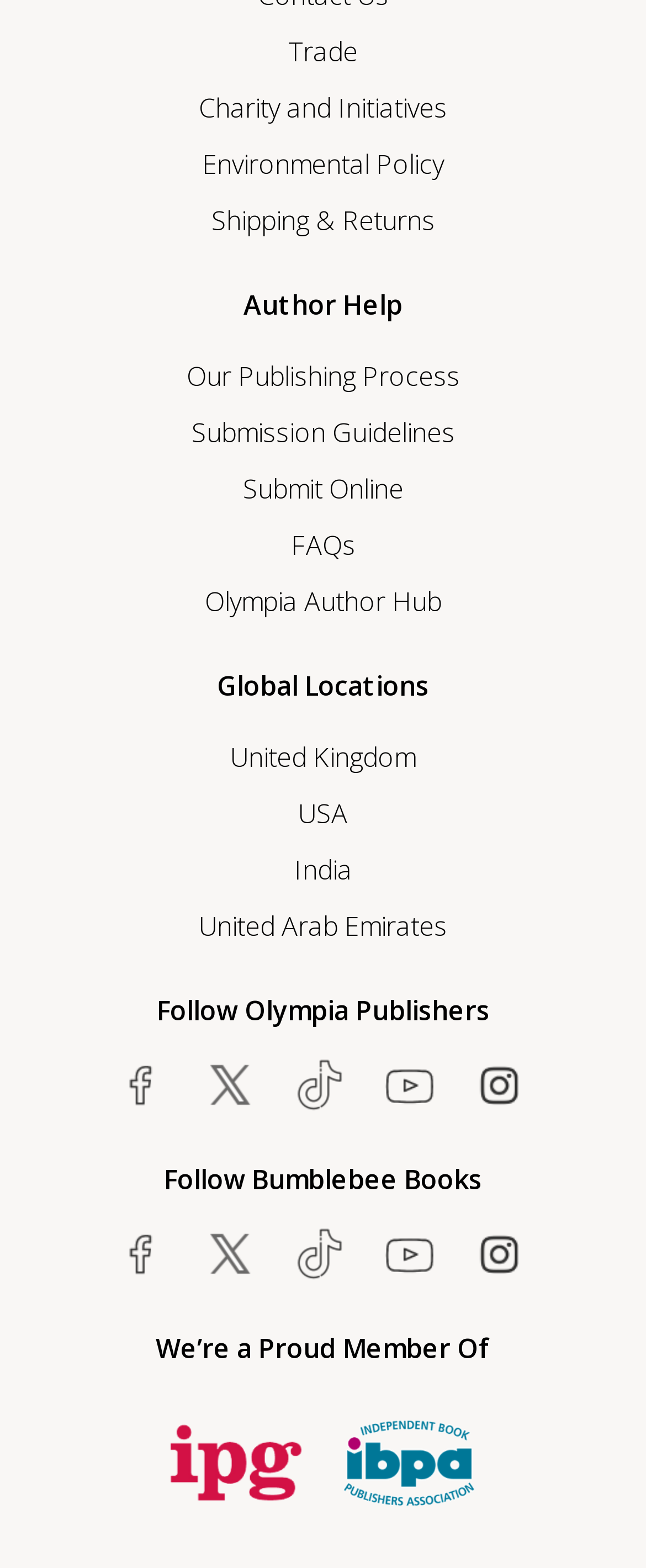Please find the bounding box coordinates of the clickable region needed to complete the following instruction: "Submit your work online". The bounding box coordinates must consist of four float numbers between 0 and 1, i.e., [left, top, right, bottom].

[0.376, 0.297, 0.624, 0.327]